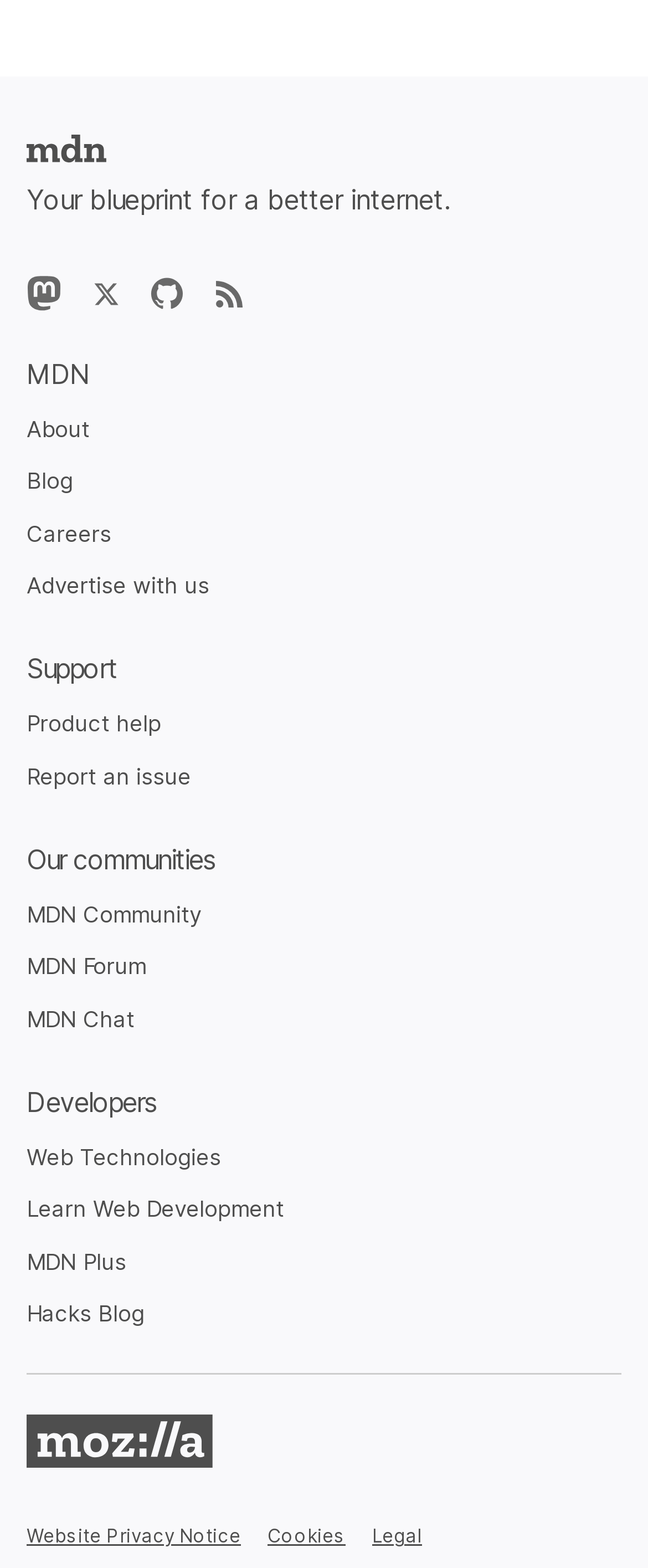What is the first link in the 'Developers' section?
Provide an in-depth answer to the question, covering all aspects.

I looked at the 'Developers' section and found the first link, which is Web Technologies.